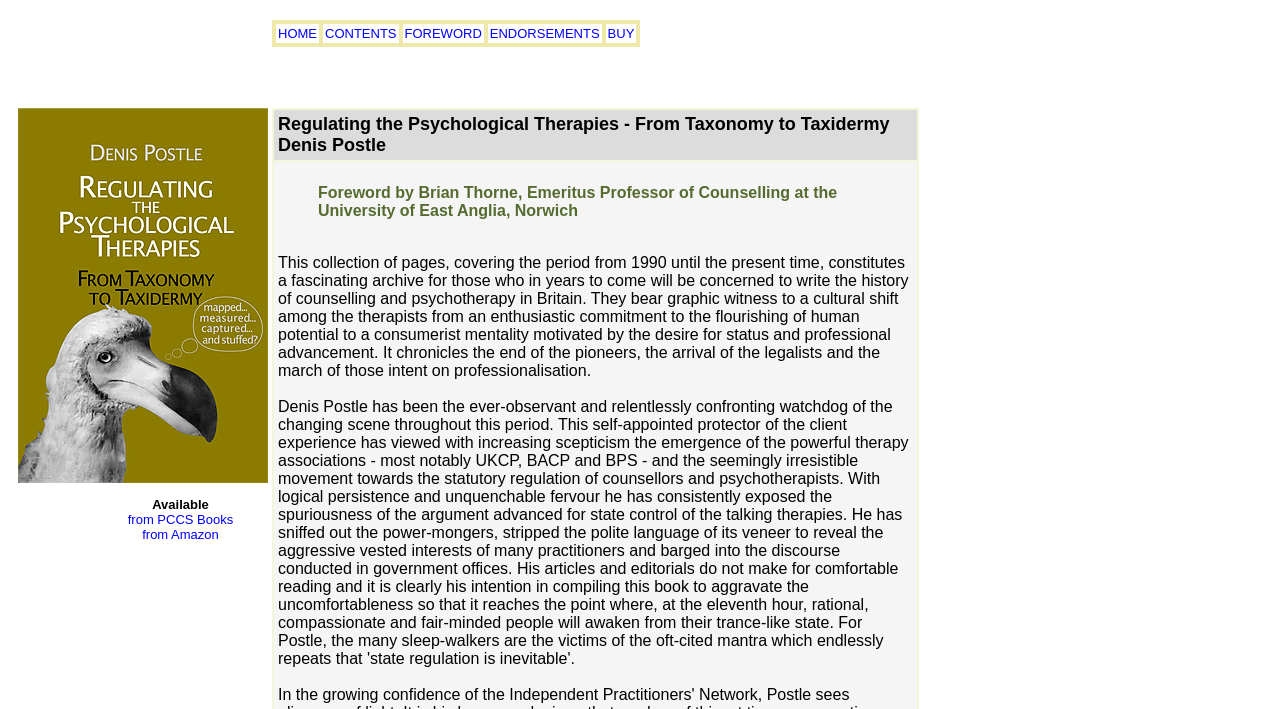Where can the book be purchased?
Based on the screenshot, provide a one-word or short-phrase response.

PCCS Books and Amazon